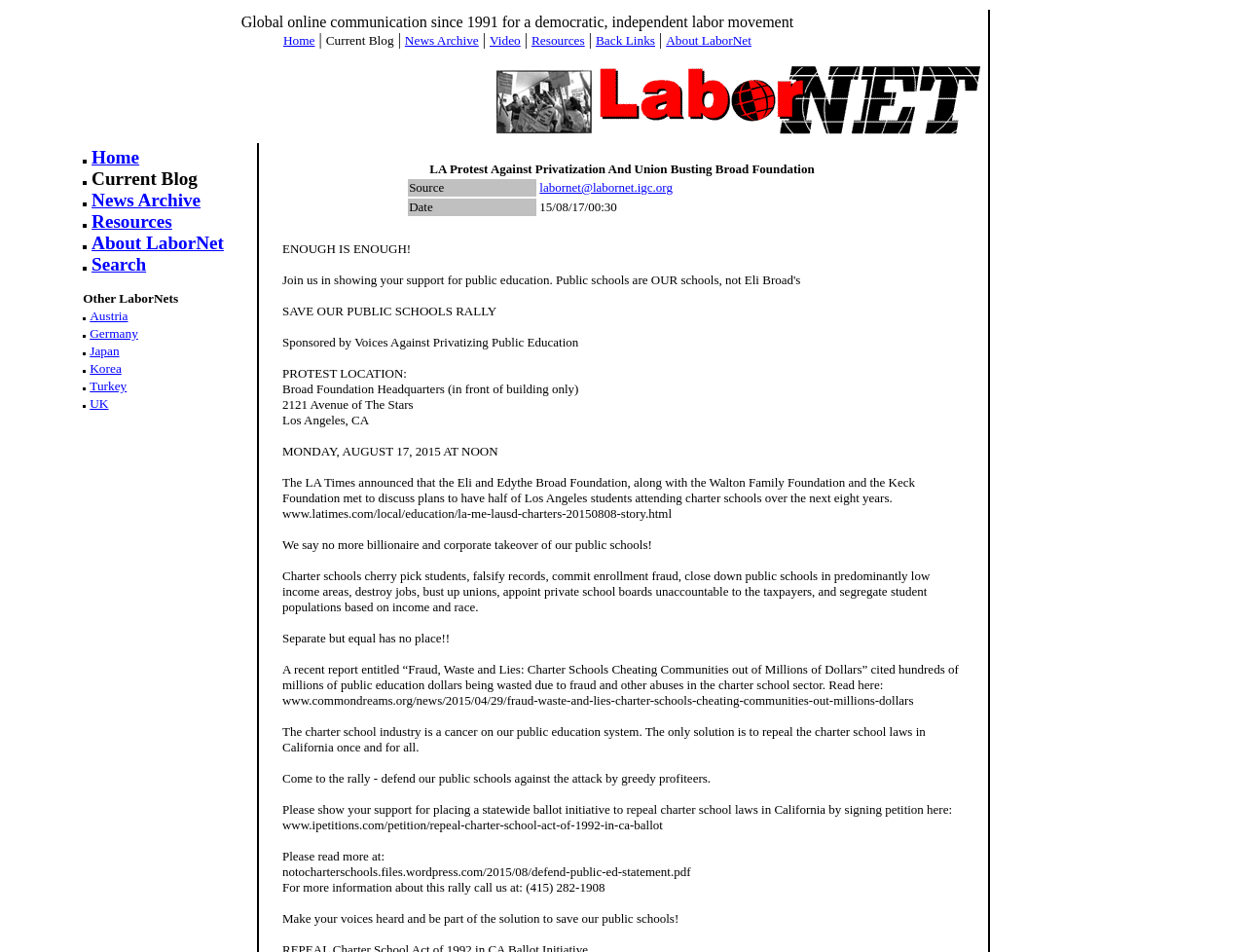Point out the bounding box coordinates of the section to click in order to follow this instruction: "Read more about the SAVE OUR PUBLIC SCHOOLS RALLY".

[0.227, 0.319, 0.399, 0.334]